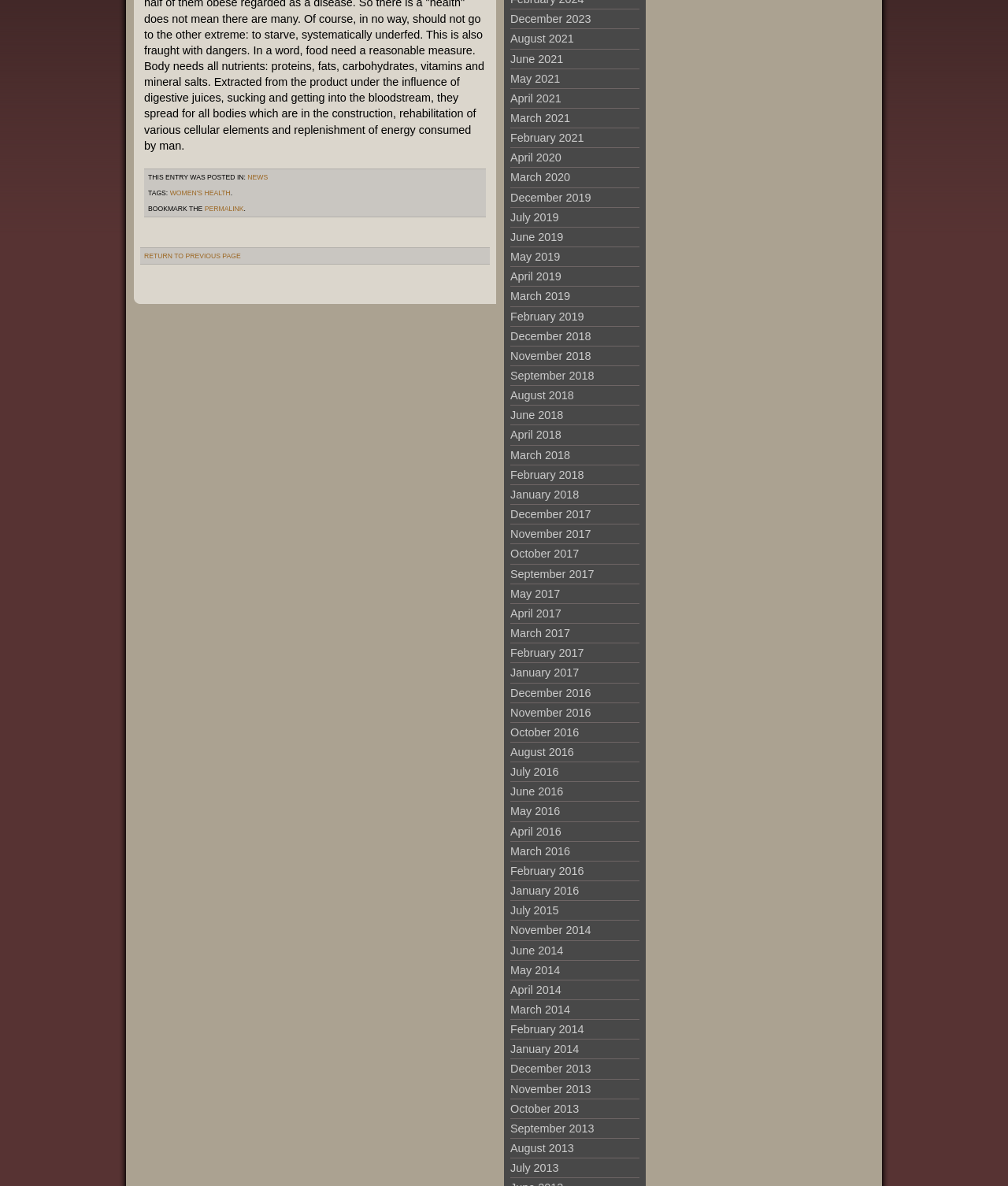Identify the bounding box coordinates for the UI element described as follows: "Return to Previous Page". Ensure the coordinates are four float numbers between 0 and 1, formatted as [left, top, right, bottom].

[0.143, 0.213, 0.239, 0.219]